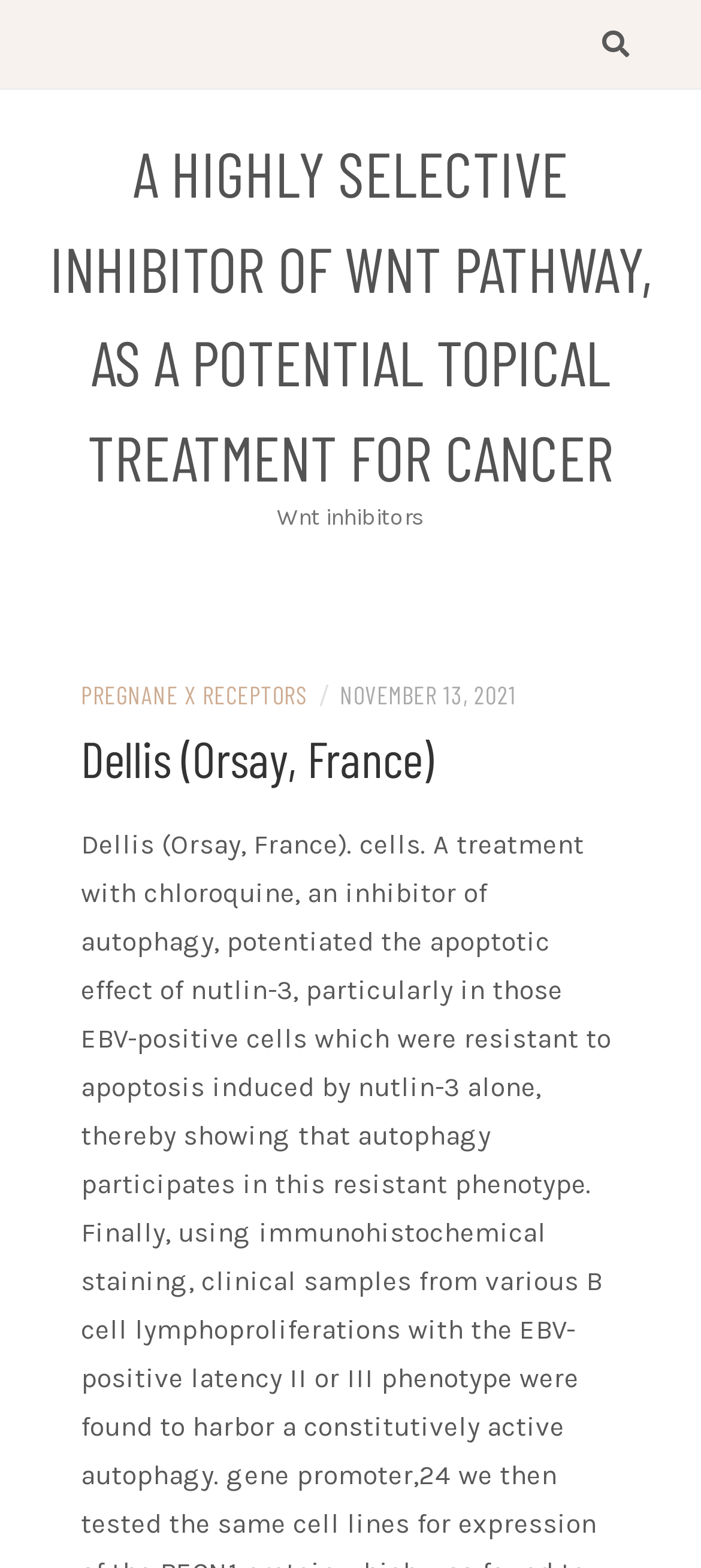Provide an in-depth caption for the webpage.

The webpage appears to be a scientific or research-related page, with a focus on a specific topic, Dellis, a highly selective inhibitor of the Wnt pathway, as a potential topical treatment for cancer. 

At the top right corner, there is a button with an icon, but its purpose is unclear. Below the button, there is a prominent link that repeats the title of the page, "A HIGHLY SELECTIVE INHIBITOR OF WNT PATHWAY, AS A POTENTIAL TOPICAL TREATMENT FOR CANCER". 

The main content of the page is divided into sections, with a heading "Wnt inhibitors" located near the top center of the page. Under this heading, there are several links and text elements. On the left side, there is a link to "PREGNANE X RECEPTORS", followed by a forward slash, and then a timestamp "NOVEMBER 13, 2021". 

To the right of the timestamp, there is another heading, "Dellis (Orsay, France)", which appears to be a subtopic related to Wnt inhibitors.